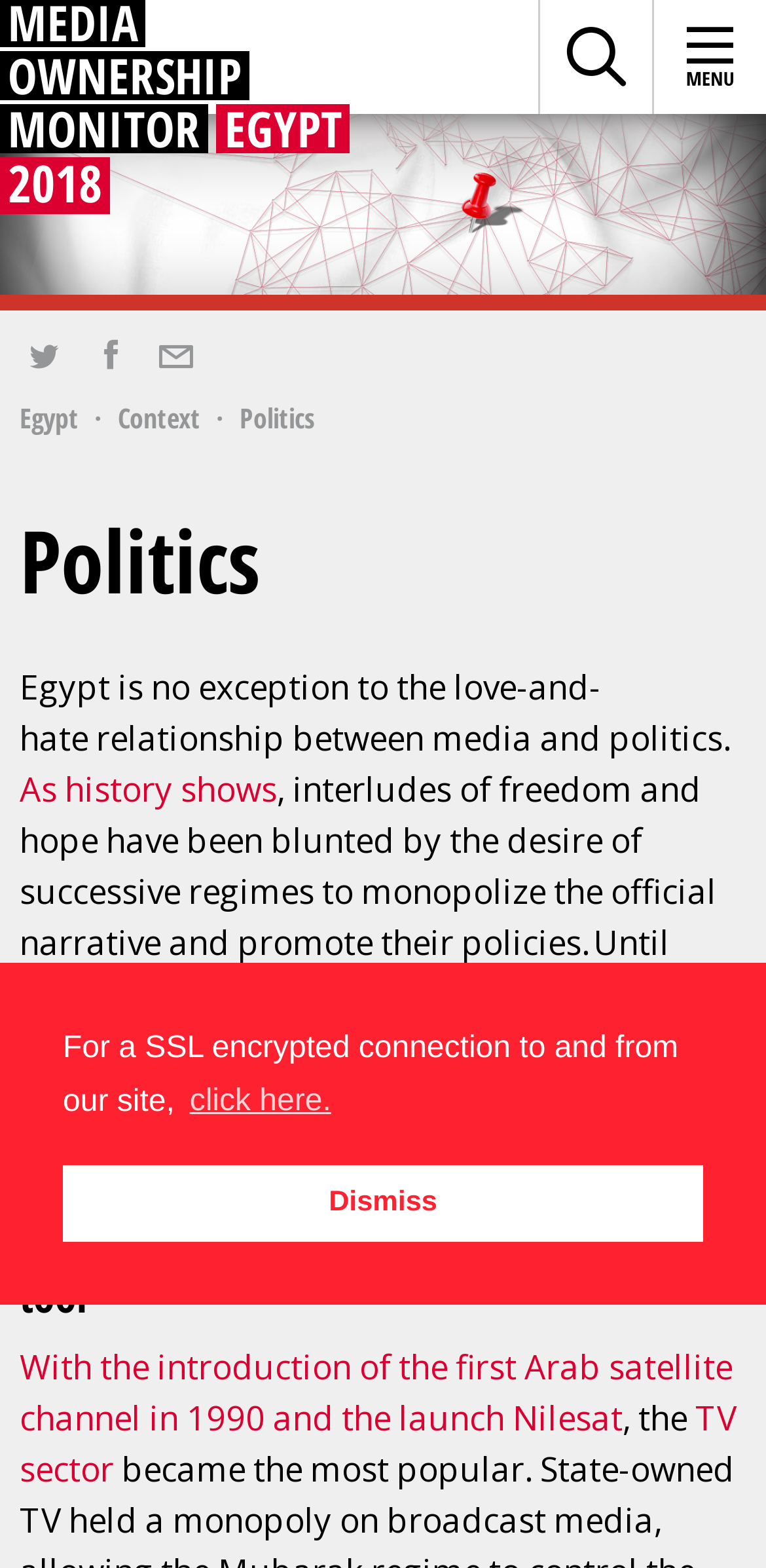What is the topic of the webpage?
Give a one-word or short-phrase answer derived from the screenshot.

Media ownership and politics